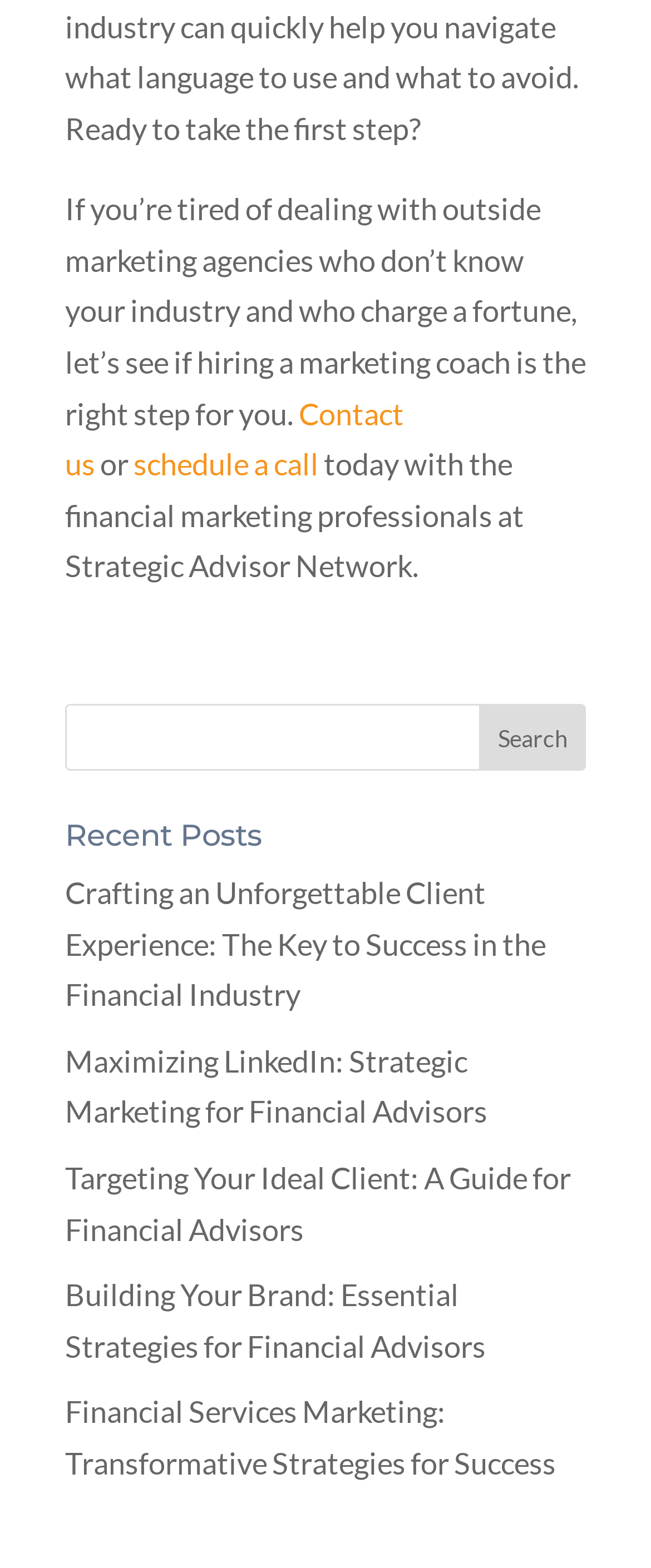Please find the bounding box coordinates of the element that you should click to achieve the following instruction: "Read 'Crafting an Unforgettable Client Experience: The Key to Success in the Financial Industry'". The coordinates should be presented as four float numbers between 0 and 1: [left, top, right, bottom].

[0.1, 0.557, 0.838, 0.646]